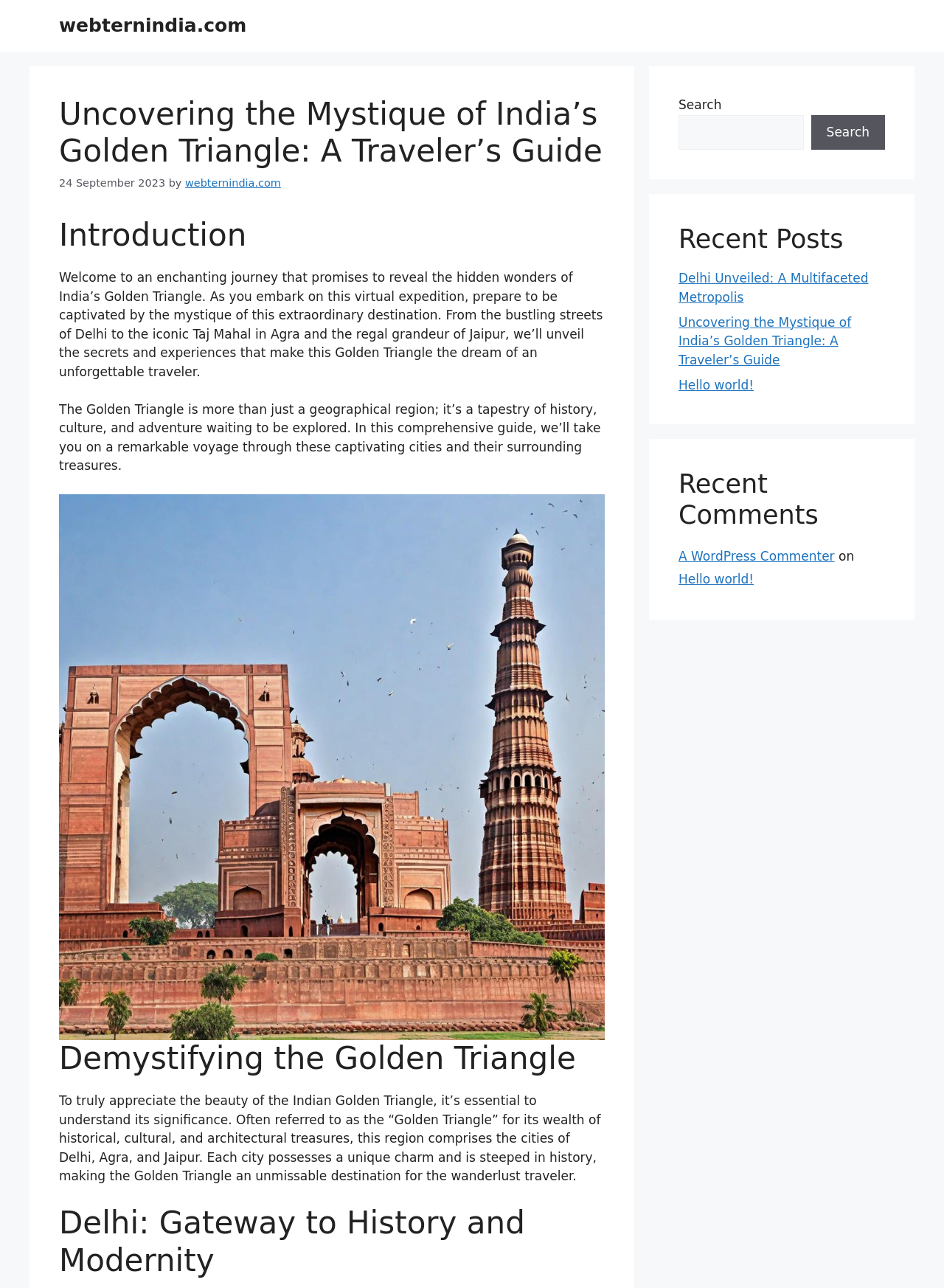Give a complete and precise description of the webpage's appearance.

The webpage is a travel guide focused on India's Golden Triangle, with a banner at the top displaying the website's name, "webternindia.com". Below the banner, there is a header section containing the title "Uncovering the Mystique of India's Golden Triangle: A Traveler's Guide" and a timestamp "24 September 2023". 

The main content area is divided into sections, starting with an introduction that welcomes readers to a virtual expedition to explore the hidden wonders of India's Golden Triangle. This section is followed by a figure displaying an image of India's Golden Triangle. 

The next section is titled "Demystifying the Golden Triangle", which provides an overview of the region's significance and its composition of Delhi, Agra, and Jaipur. 

Further down, there is a section dedicated to Delhi, titled "Delhi: Gateway to History and Modernity". 

On the right side of the page, there are three complementary sections. The top section contains a search bar with a search button. The middle section displays recent posts, with three links to articles, including the current one. The bottom section shows recent comments, with a footer section containing a link to a commenter's name and a link to the article "Hello world!".